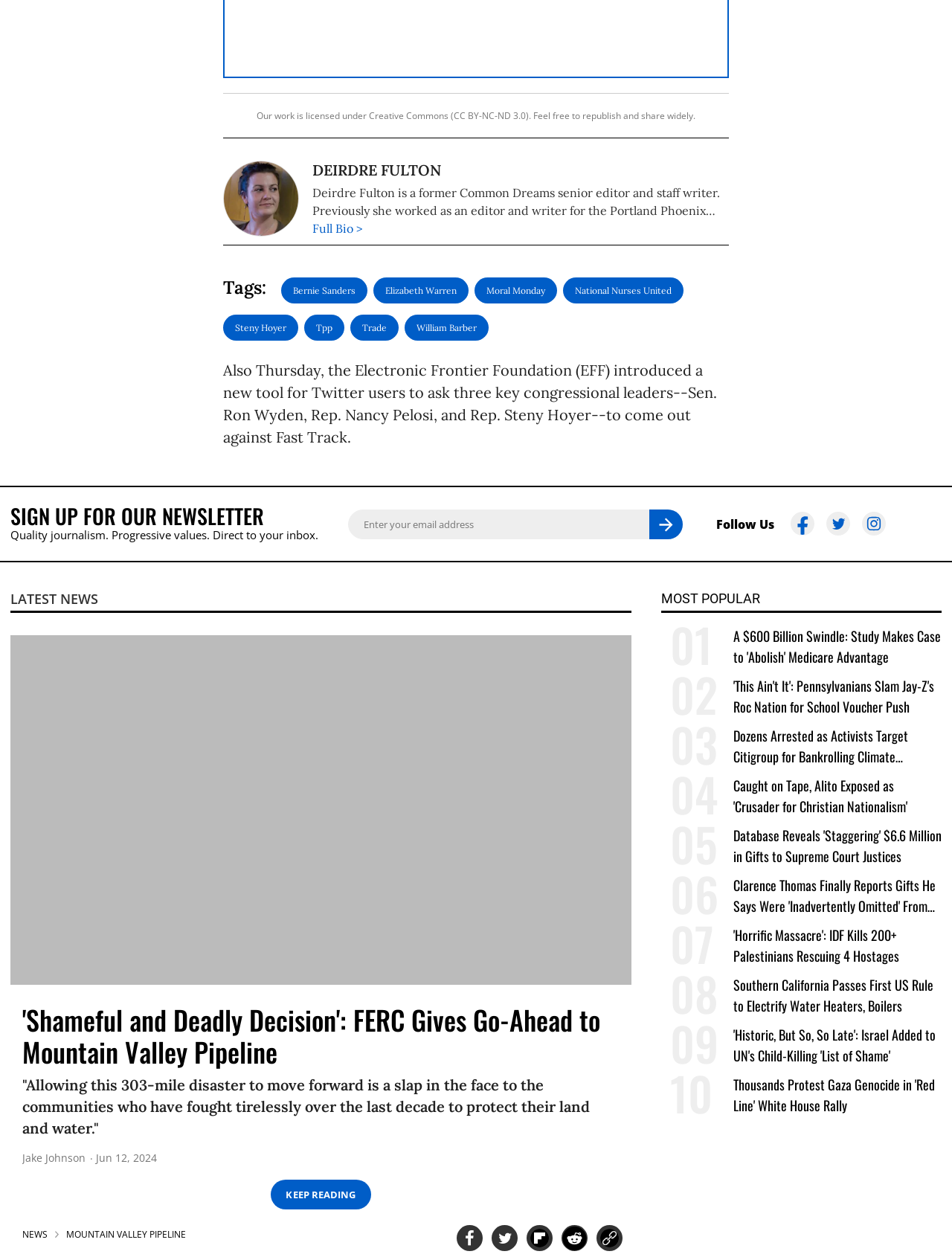Can you give a detailed response to the following question using the information from the image? Who is the author of the article about Mountain Valley Pipeline?

The answer can be found in the article section about Mountain Valley Pipeline, where the author's name 'Jake Johnson' is mentioned as a link.